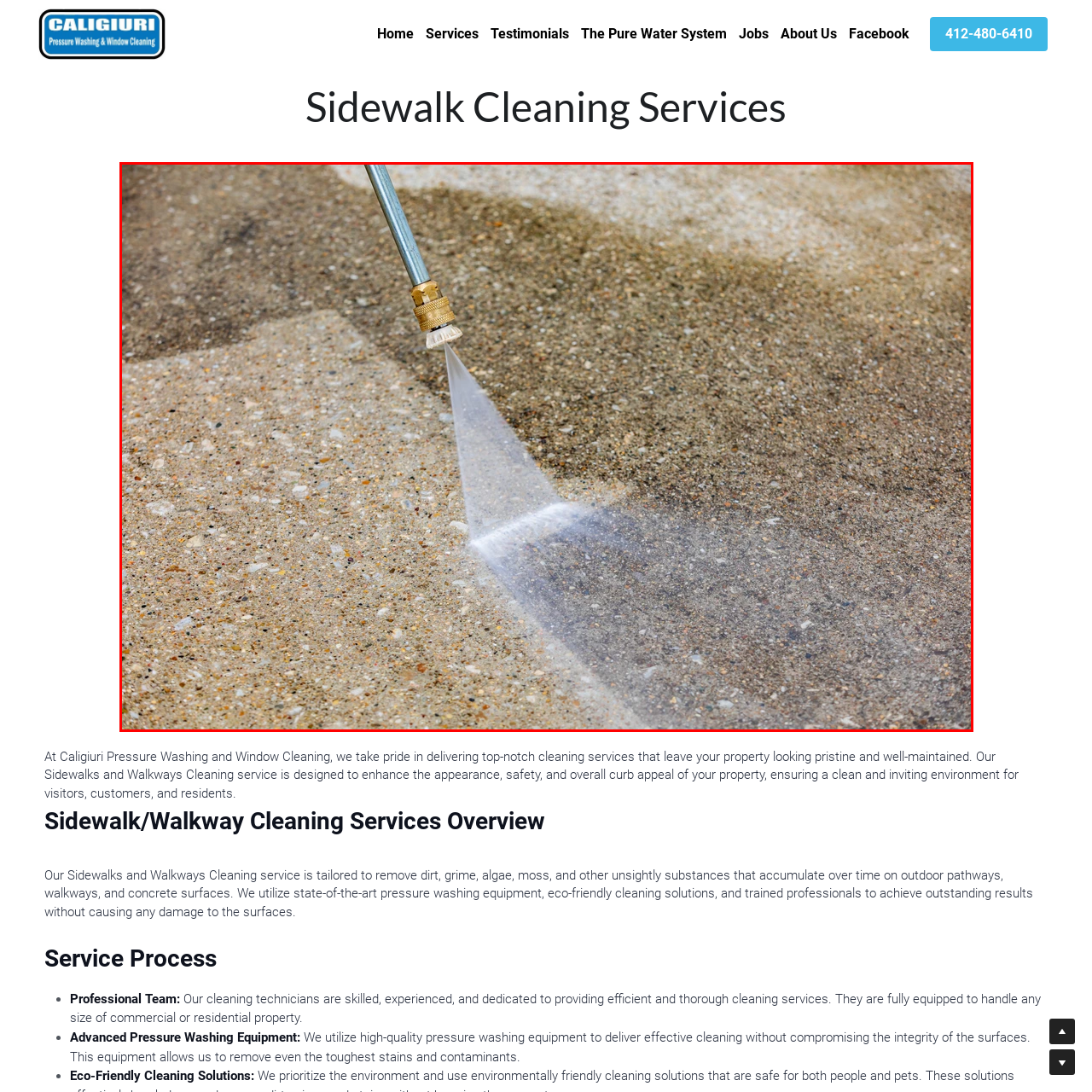Observe the image within the red outline and respond to the ensuing question with a detailed explanation based on the visual aspects of the image: 
What is the surface being cleaned?

The image clearly shows the concrete surface being cleaned by the high-pressure washing nozzle, which is a common technique used in sidewalk and walkway cleaning services to restore the appearance of outdoor surfaces.